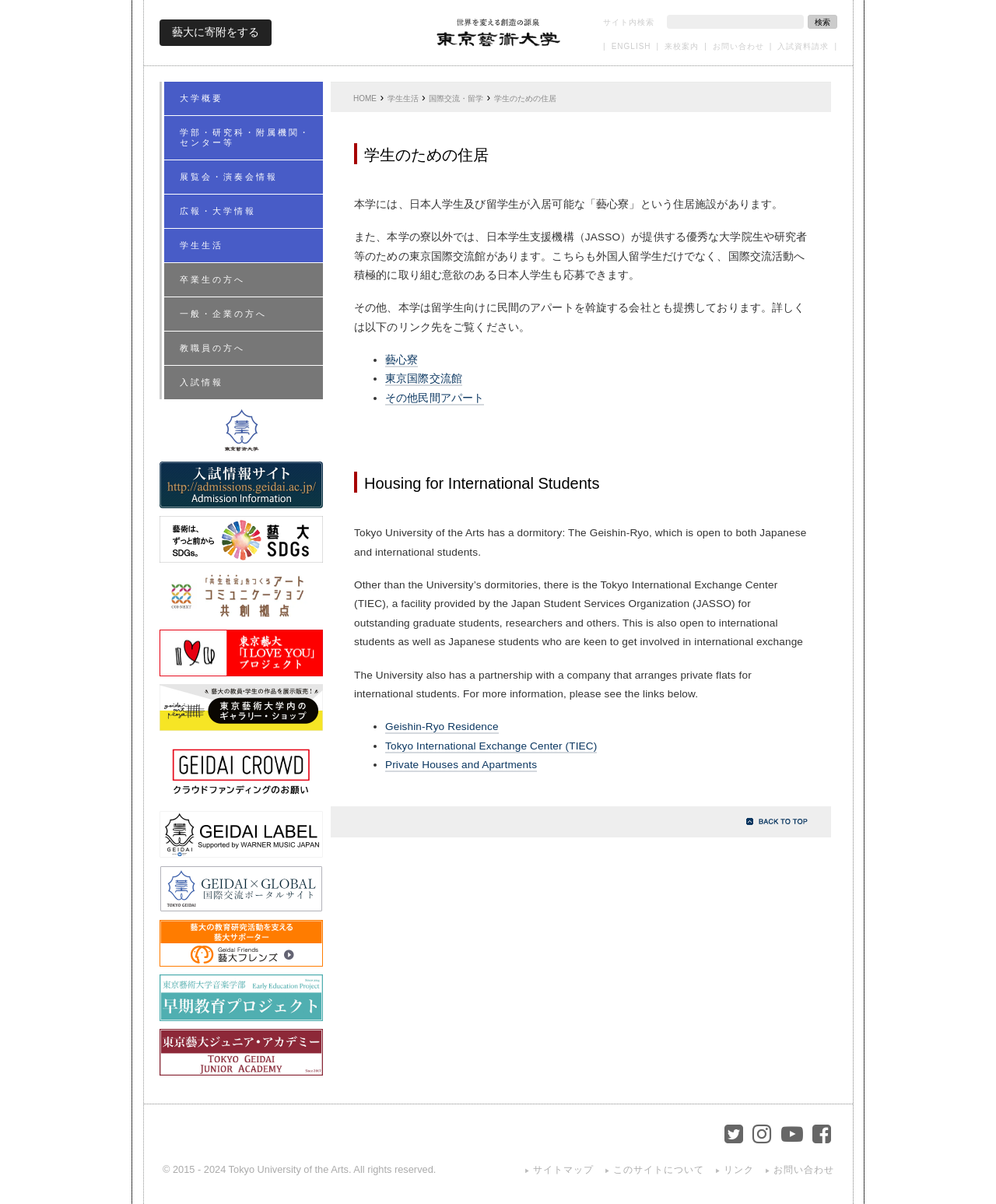From the given element description: "parent_node: サイト内検索 name="s"", find the bounding box for the UI element. Provide the coordinates as four float numbers between 0 and 1, in the order [left, top, right, bottom].

[0.669, 0.012, 0.807, 0.024]